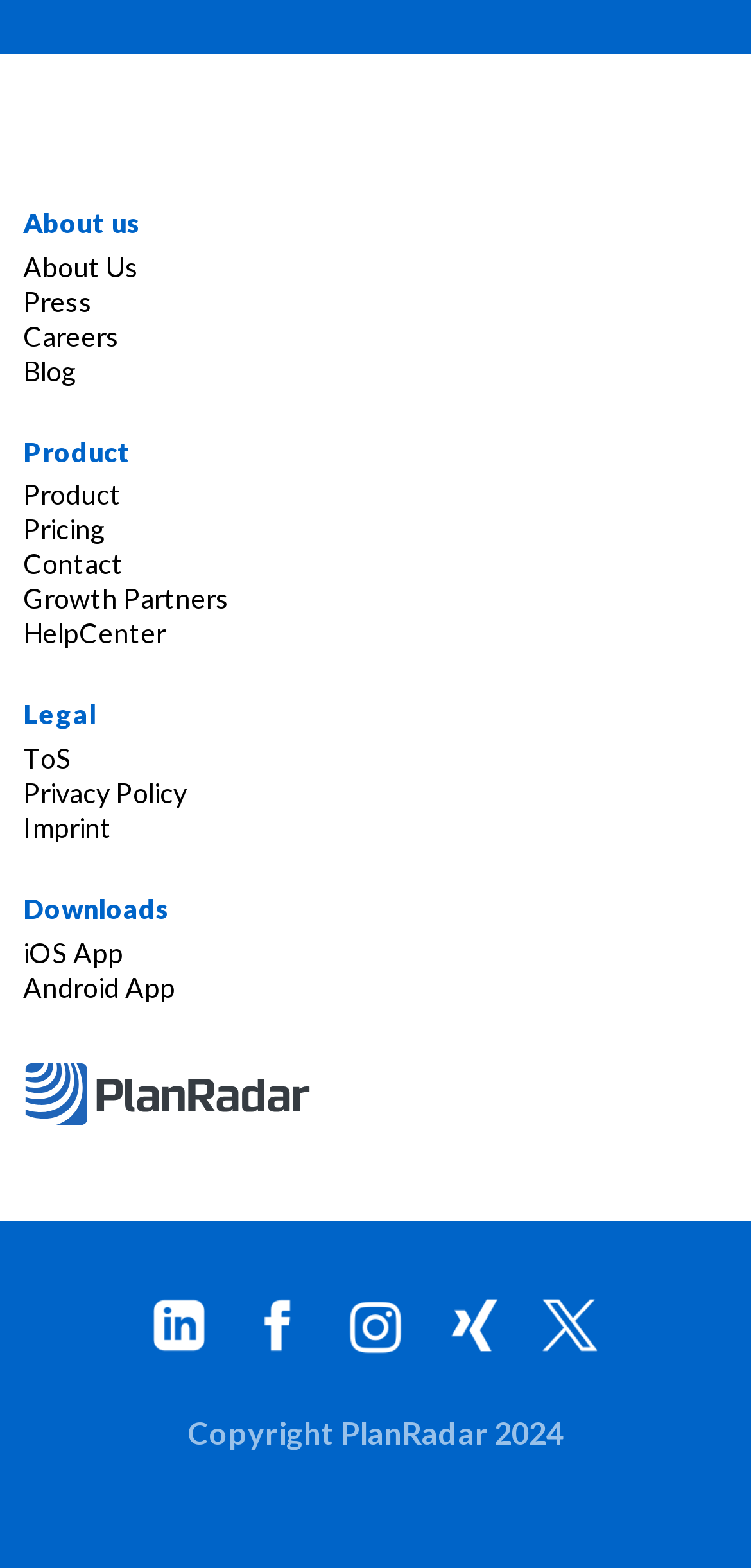Locate the bounding box coordinates of the clickable element to fulfill the following instruction: "Download iOS App". Provide the coordinates as four float numbers between 0 and 1 in the format [left, top, right, bottom].

[0.031, 0.597, 0.164, 0.618]